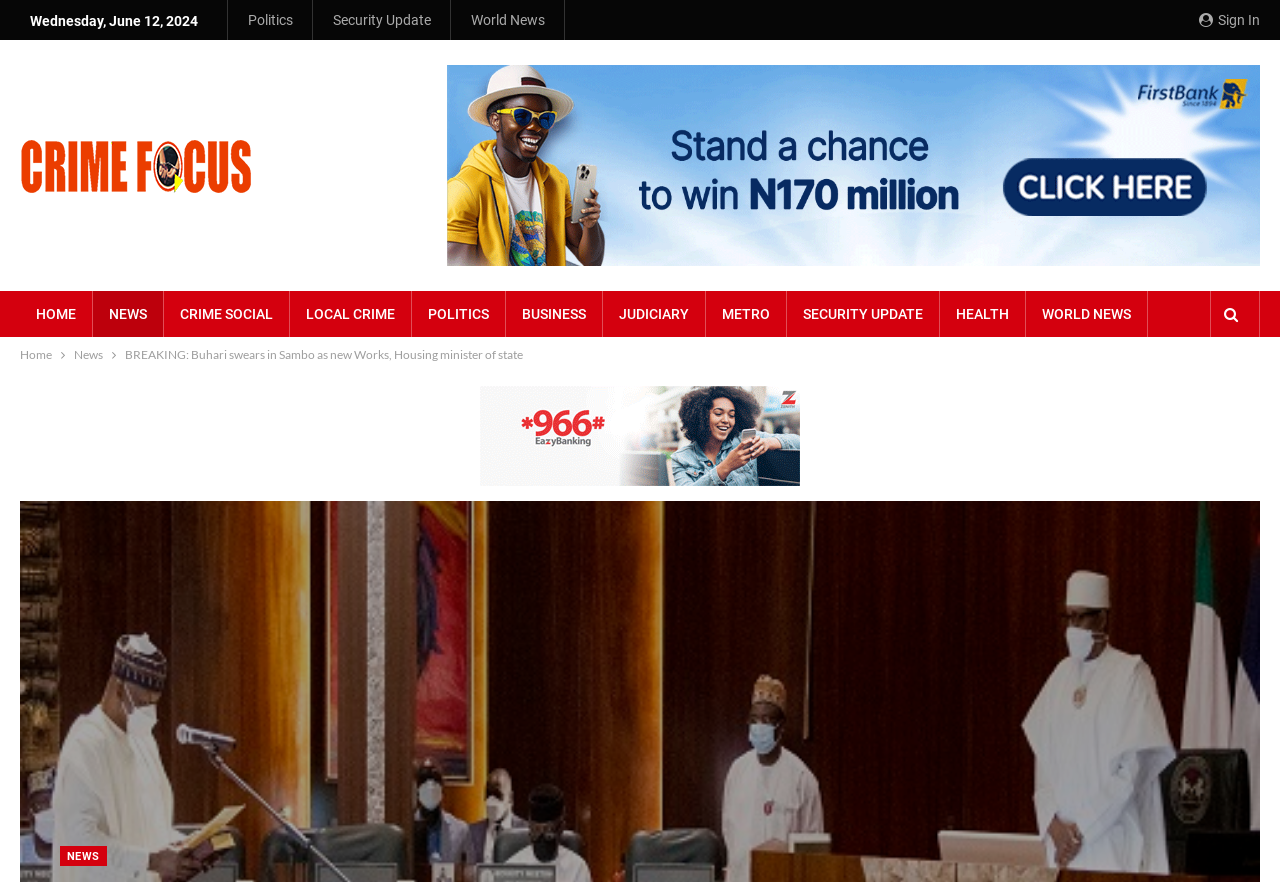Please find the bounding box for the UI component described as follows: "Crime Social".

[0.128, 0.33, 0.226, 0.383]